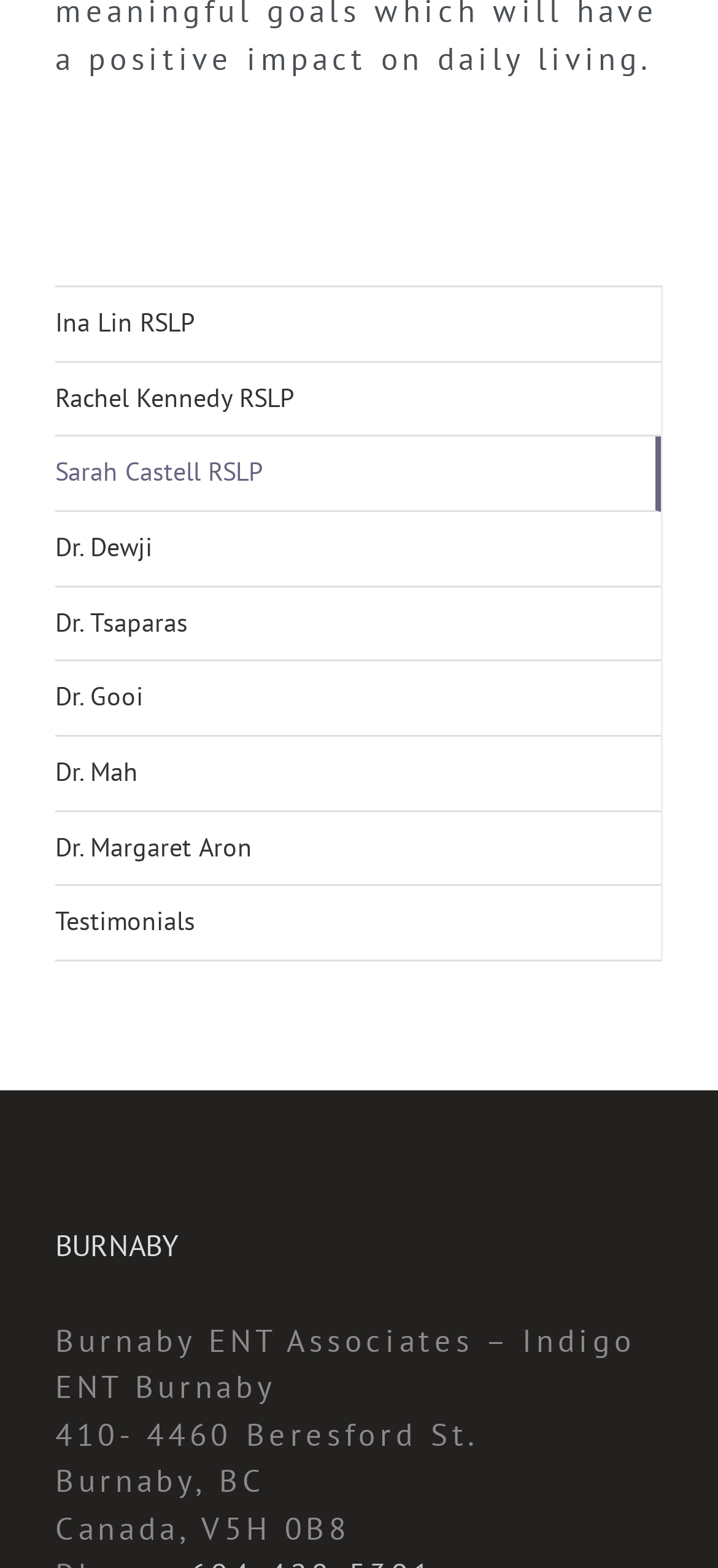Show the bounding box coordinates for the HTML element described as: "Testimonials".

[0.077, 0.565, 0.921, 0.613]